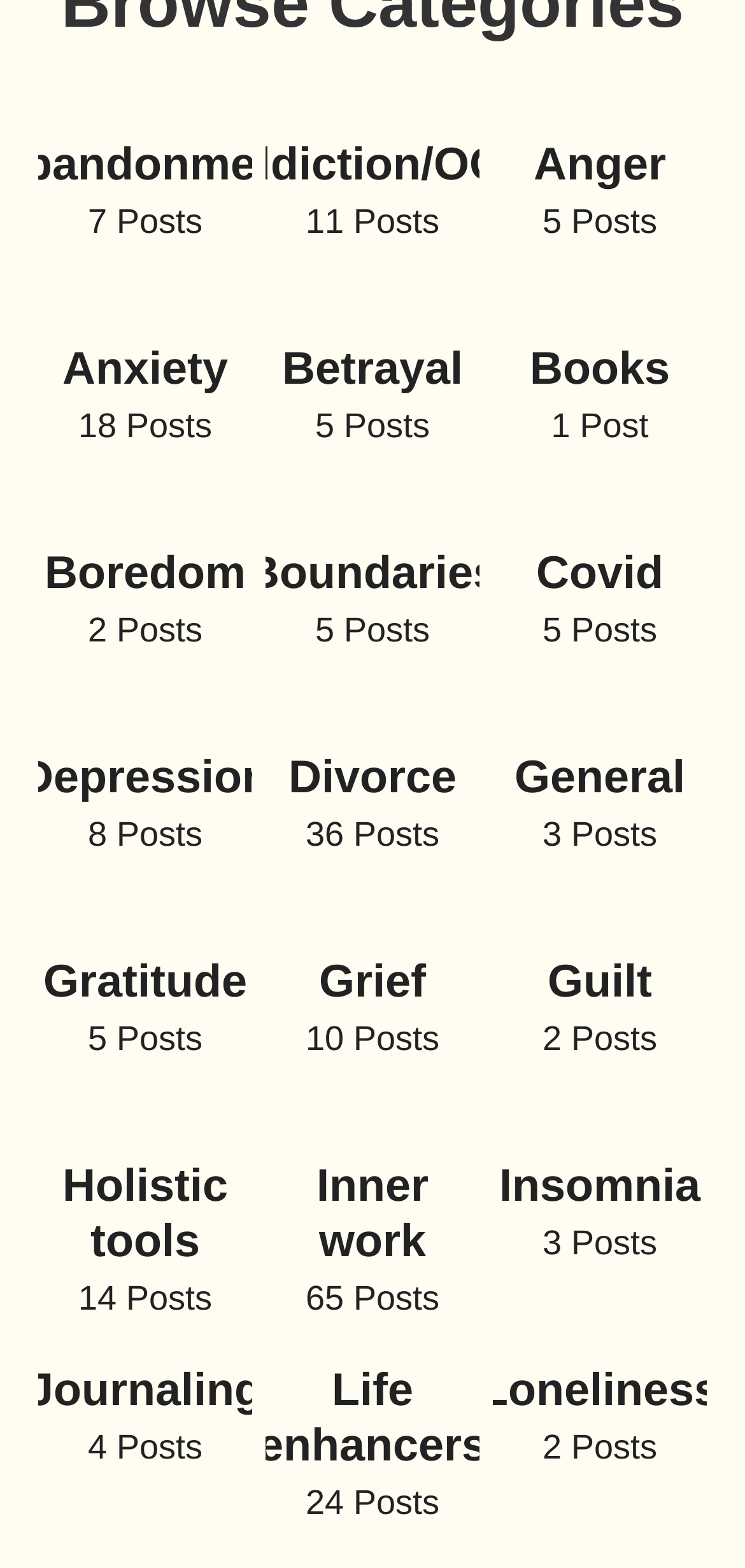Using the information in the image, give a comprehensive answer to the question: 
How many categories are listed on this webpage?

I counted the number of generic elements with links and headings, which represent different categories. There are 28 of them, each with a unique name and number of posts.